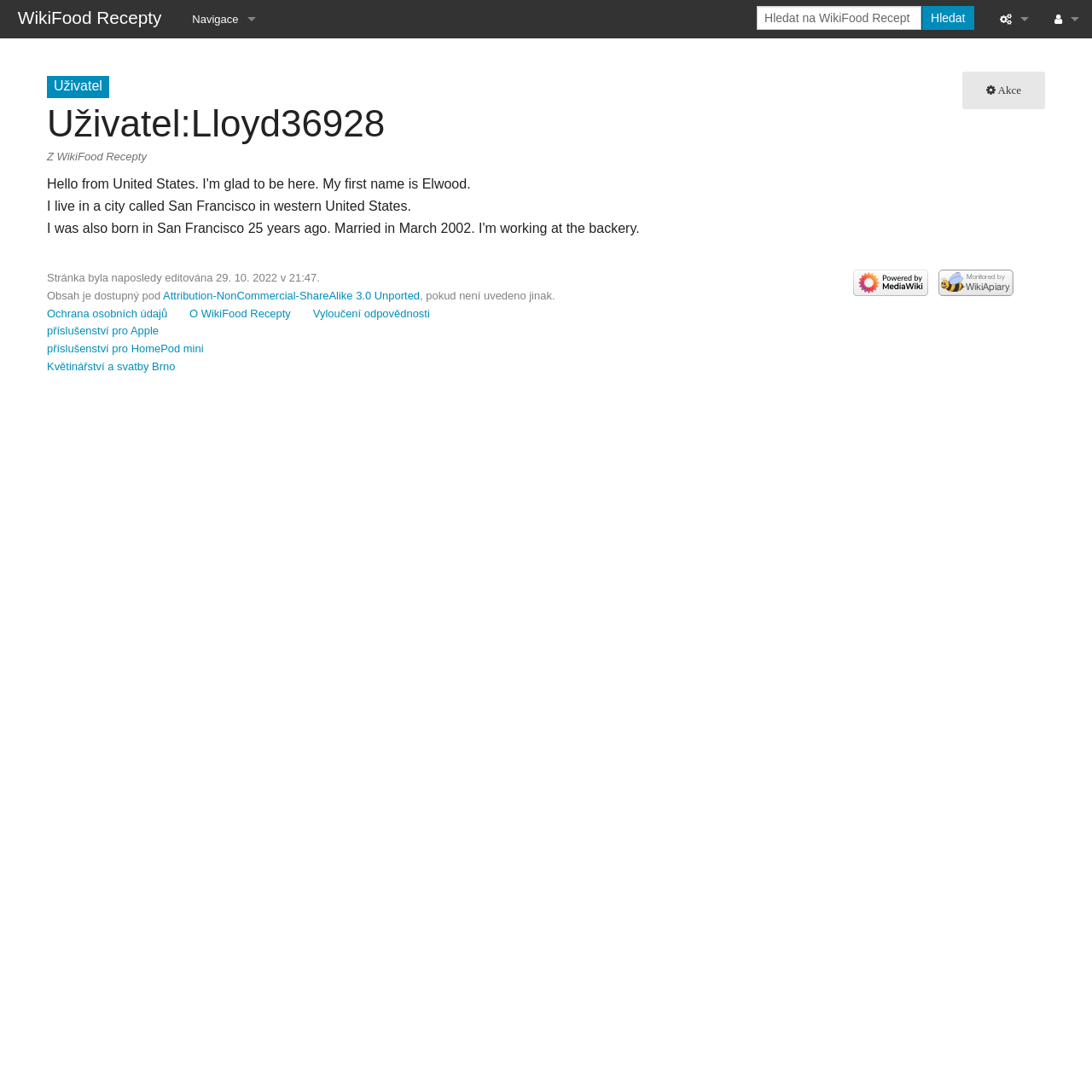Determine the bounding box coordinates for the UI element matching this description: "Květinářství a svatby Brno".

[0.043, 0.33, 0.161, 0.341]